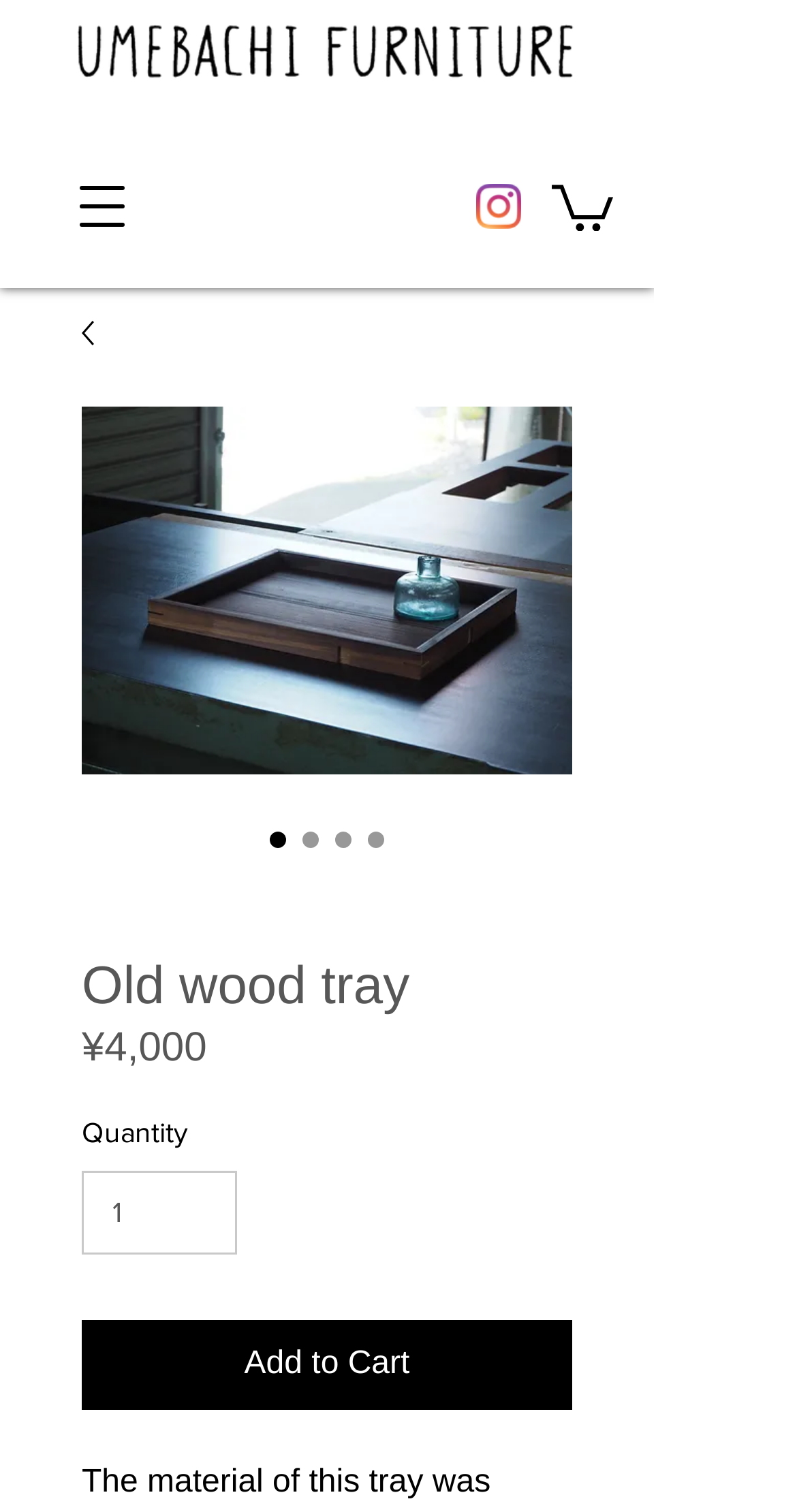Generate a thorough description of the webpage.

This webpage is about an "Old wood tray" from UMEBACHI FURNITURE. At the top left, there is a button to open the navigation menu. Next to it, there is a logo image of UMEBACHI FURNITURE. On the top right, there is a social bar with an Instagram link and an image. 

Below the logo, there is a main content section. On the left side, there is an image of the old wood tray, which is described as "古材を使った角盆、トレイ" (meaning "Old wood tray made from ancient materials"). Below the image, there are four radio buttons with the same description, but only one of them is checked. 

To the right of the image, there is a heading "Old wood tray" followed by the price "¥4,000" and a label "Price". Below the price, there is a "Quantity" label and a spin button to select the quantity, with a minimum value of 1 and a maximum value of 1. 

At the bottom of the main content section, there is an "Add to Cart" button.